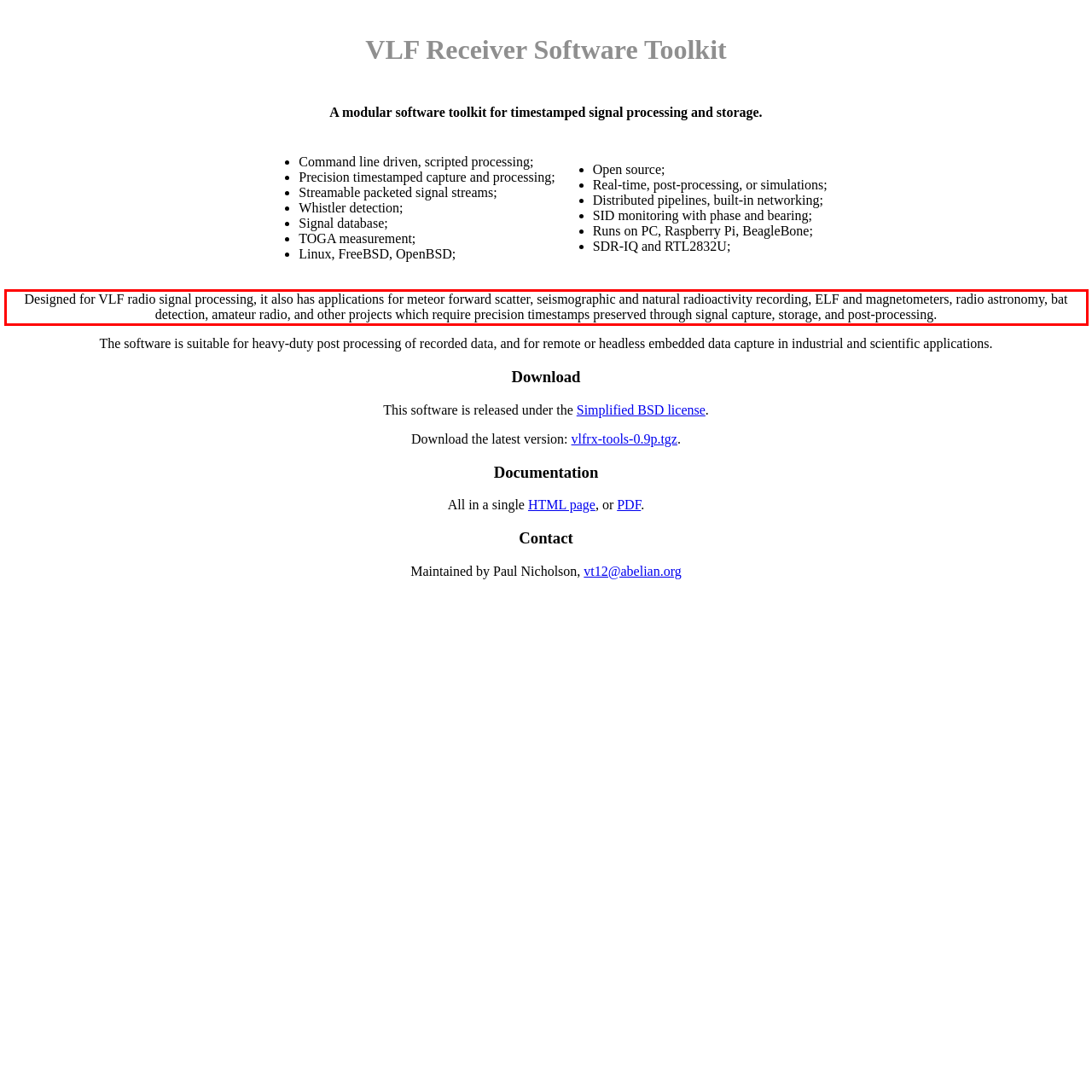Examine the webpage screenshot, find the red bounding box, and extract the text content within this marked area.

Designed for VLF radio signal processing, it also has applications for meteor forward scatter, seismographic and natural radioactivity recording, ELF and magnetometers, radio astronomy, bat detection, amateur radio, and other projects which require precision timestamps preserved through signal capture, storage, and post-processing.